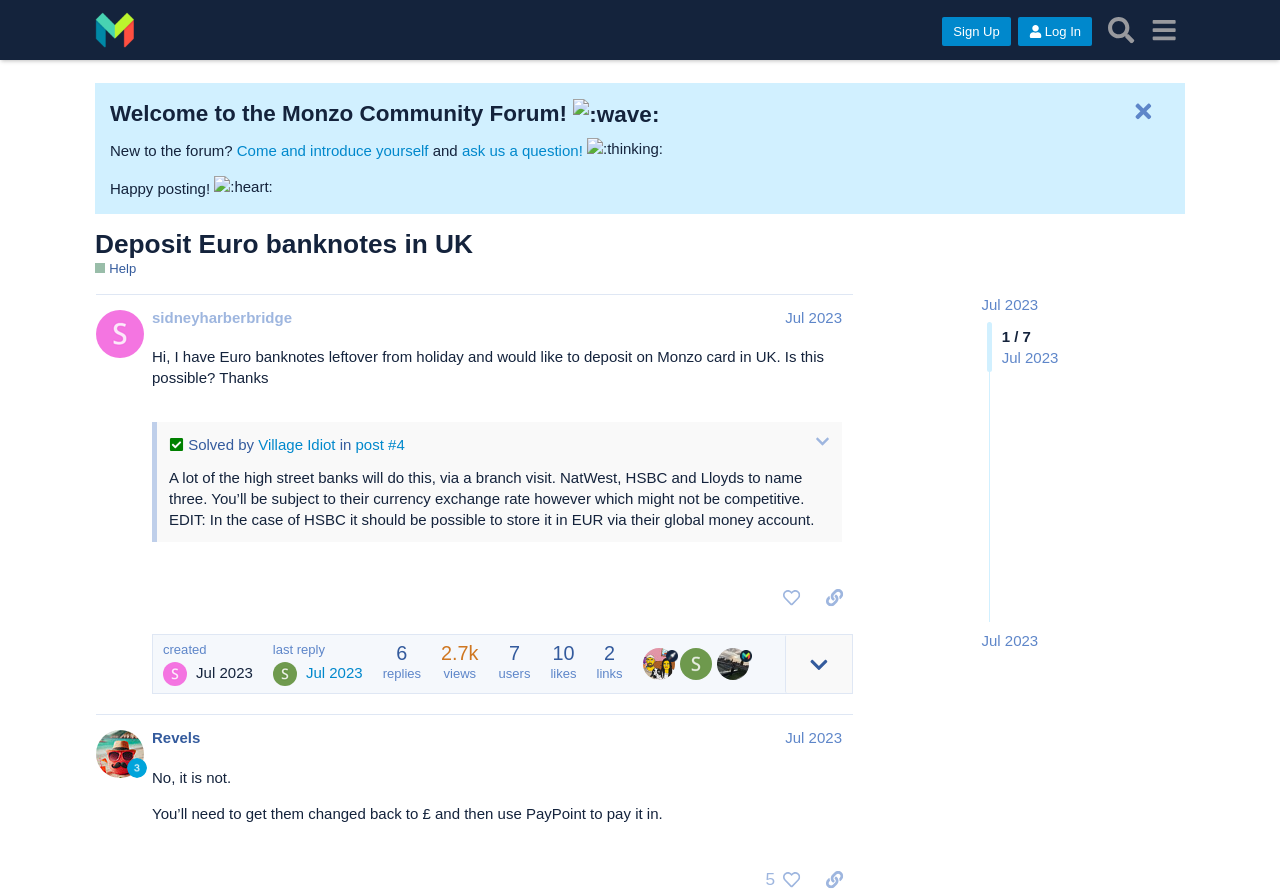Indicate the bounding box coordinates of the element that needs to be clicked to satisfy the following instruction: "Sign Up". The coordinates should be four float numbers between 0 and 1, i.e., [left, top, right, bottom].

[0.736, 0.019, 0.79, 0.051]